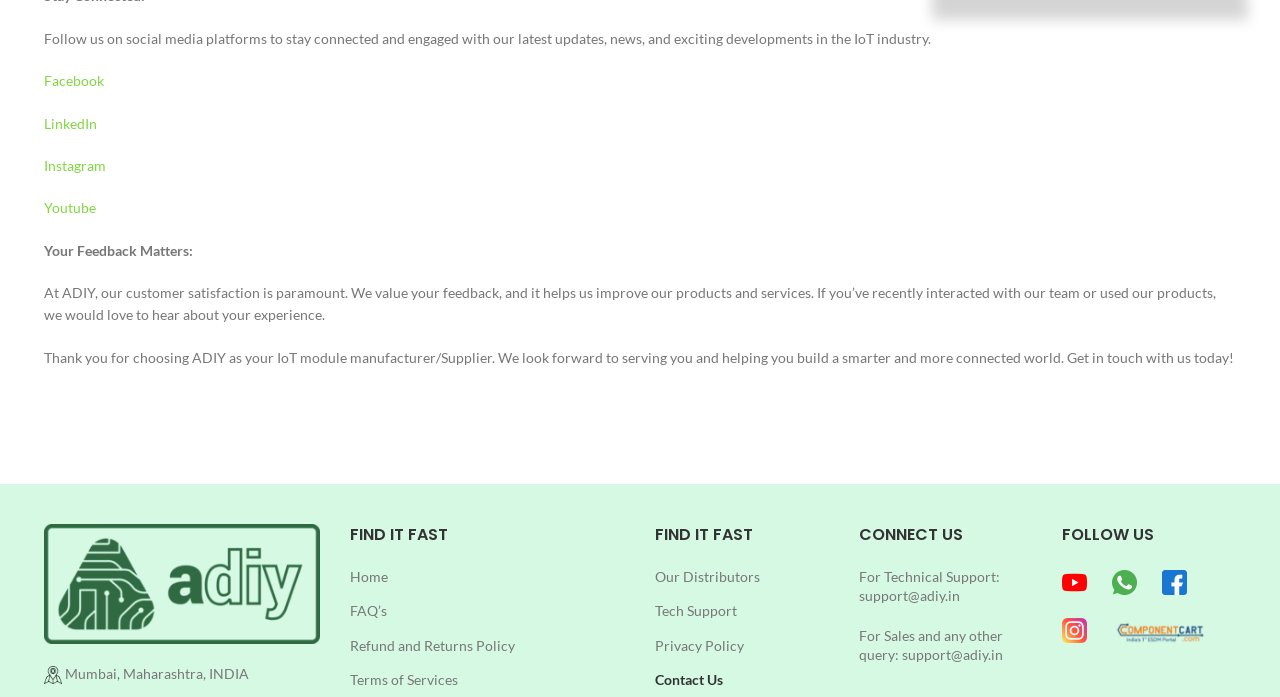Use the details in the image to answer the question thoroughly: 
How can customers provide feedback?

Customers can provide feedback by contacting the team, as mentioned in the text 'If you’ve recently interacted with our team or used our products, we would love to hear about your experience'.